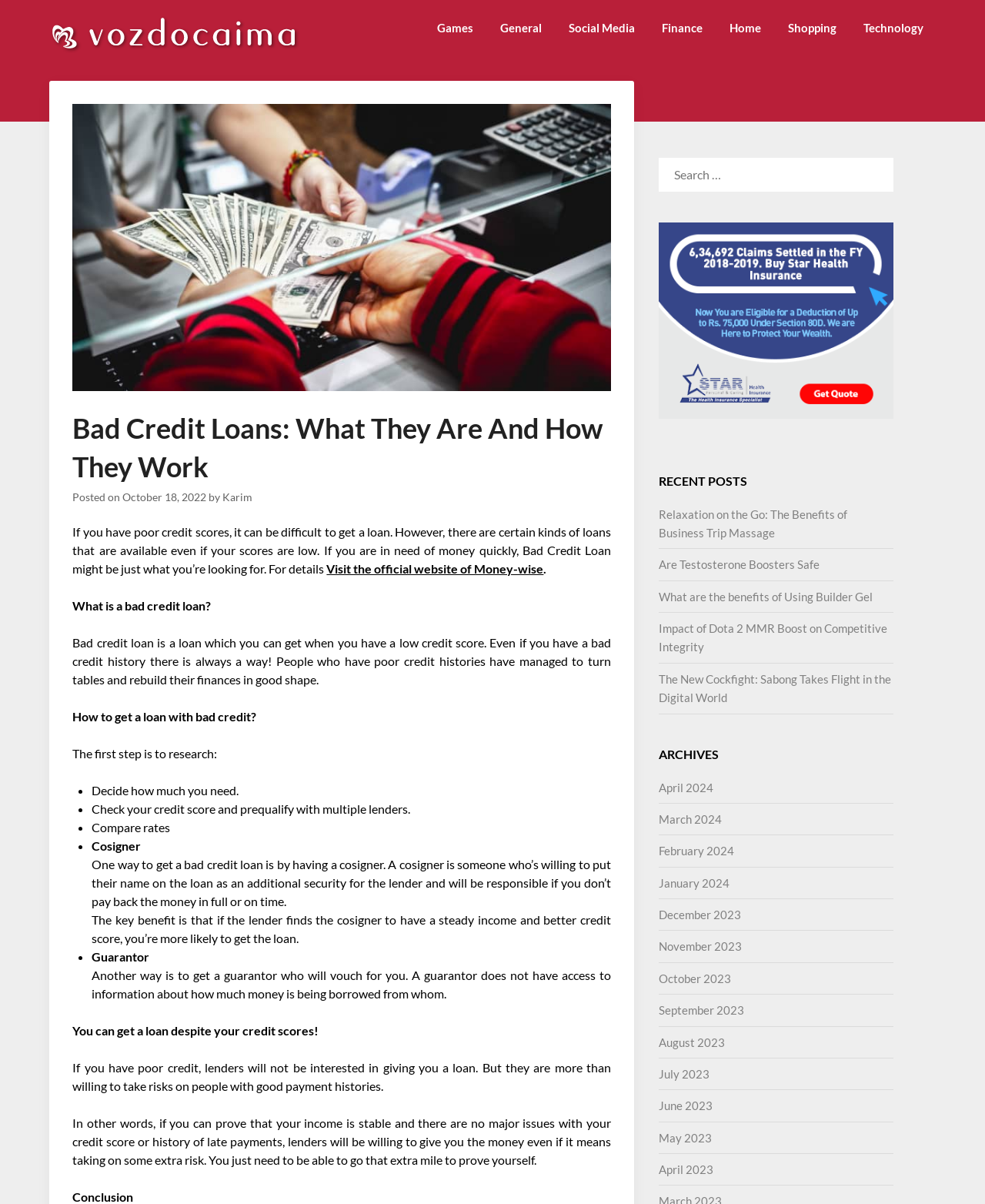Offer a meticulous caption that includes all visible features of the webpage.

This webpage is about bad credit loans, providing information on what they are, how they work, and how to get one despite having poor credit scores. At the top of the page, there is a header section with a logo and a navigation menu with links to various categories such as Games, General, Social Media, Finance, Home, Shopping, and Technology.

Below the header, there is a large image with a heading "Bad Credit Loans: What They Are And How They Work" and a subheading "Posted on October 18, 2022 by Karim". The main content of the page is divided into sections, starting with an introduction to bad credit loans, explaining that they are available even for people with low credit scores.

The next section explains what a bad credit loan is, describing it as a loan that can be obtained despite having a low credit score. This section also provides information on how to get a loan with bad credit, including researching, checking credit scores, comparing rates, and considering a cosigner or guarantor.

The page also features a search bar on the right side, allowing users to search for specific topics. Below the search bar, there is a section titled "RECENT POSTS" with links to several articles on various topics, including business trip massage, testosterone boosters, and Dota 2 MMR boost.

Further down the page, there is a section titled "ARCHIVES" with links to monthly archives of posts from April 2024 to May 2023. The page concludes with a final section summarizing the key points of bad credit loans and encouraging readers to take action despite their credit scores.